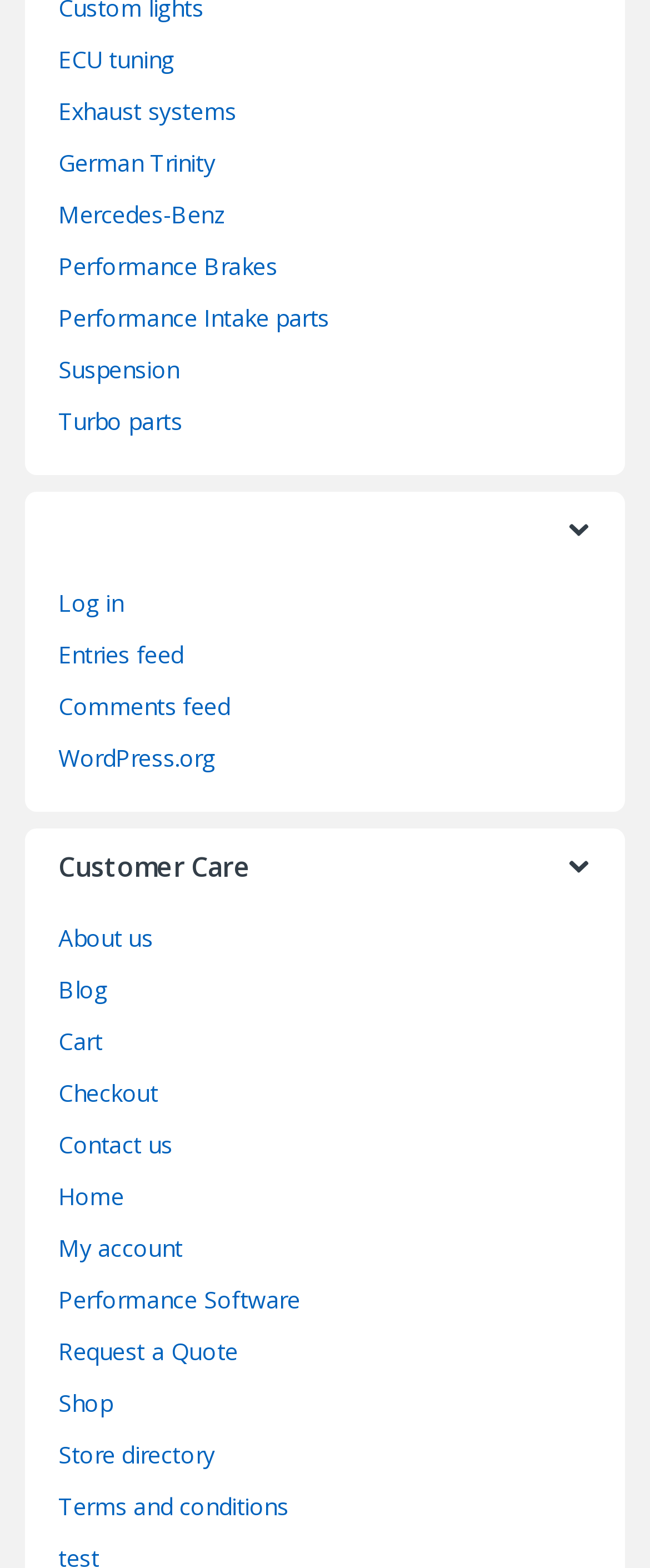How many types of feeds are available?
Please provide a single word or phrase as your answer based on the screenshot.

2